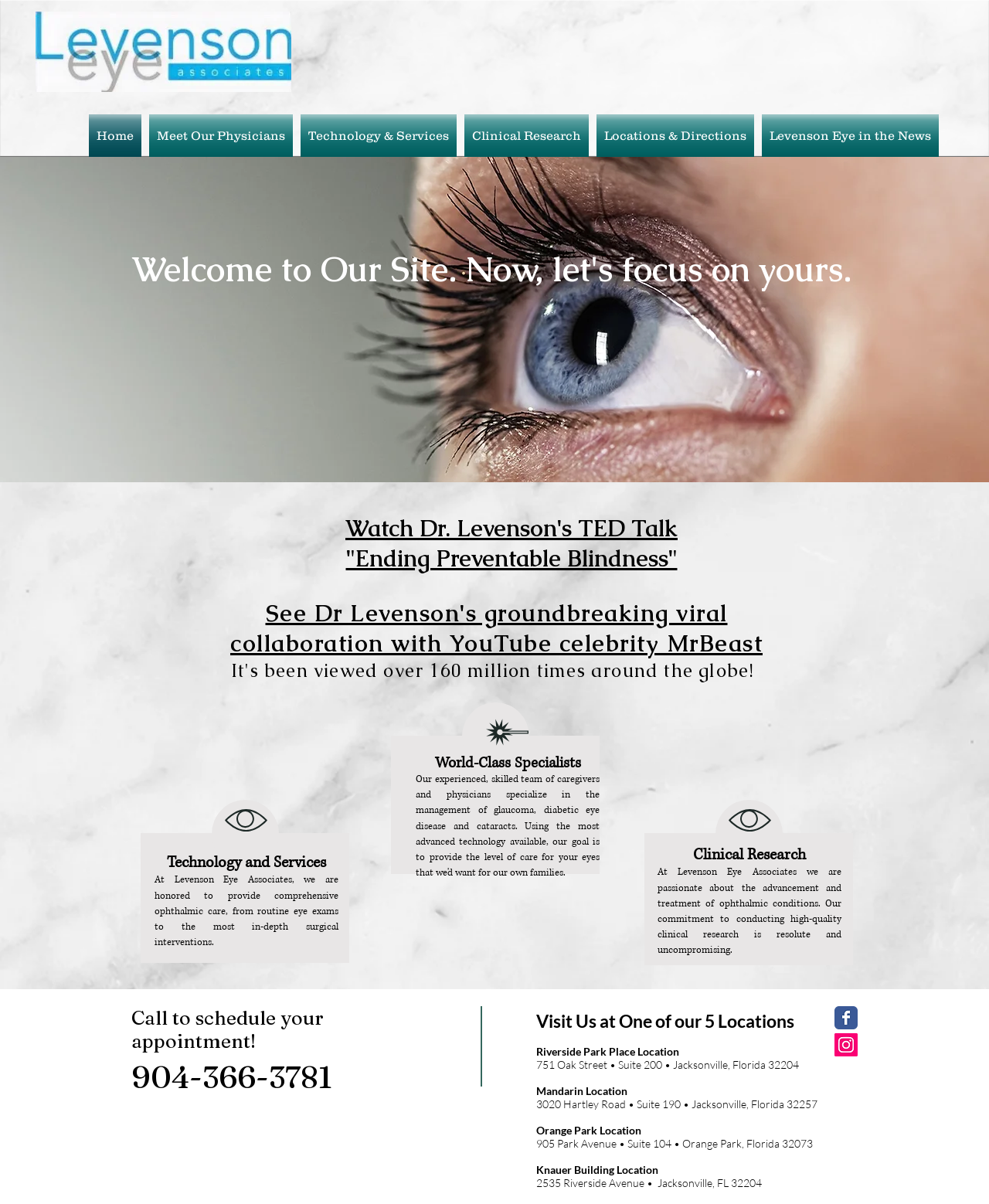Please find the bounding box coordinates of the element's region to be clicked to carry out this instruction: "Watch Dr. Levenson's TED Talk".

[0.349, 0.426, 0.424, 0.451]